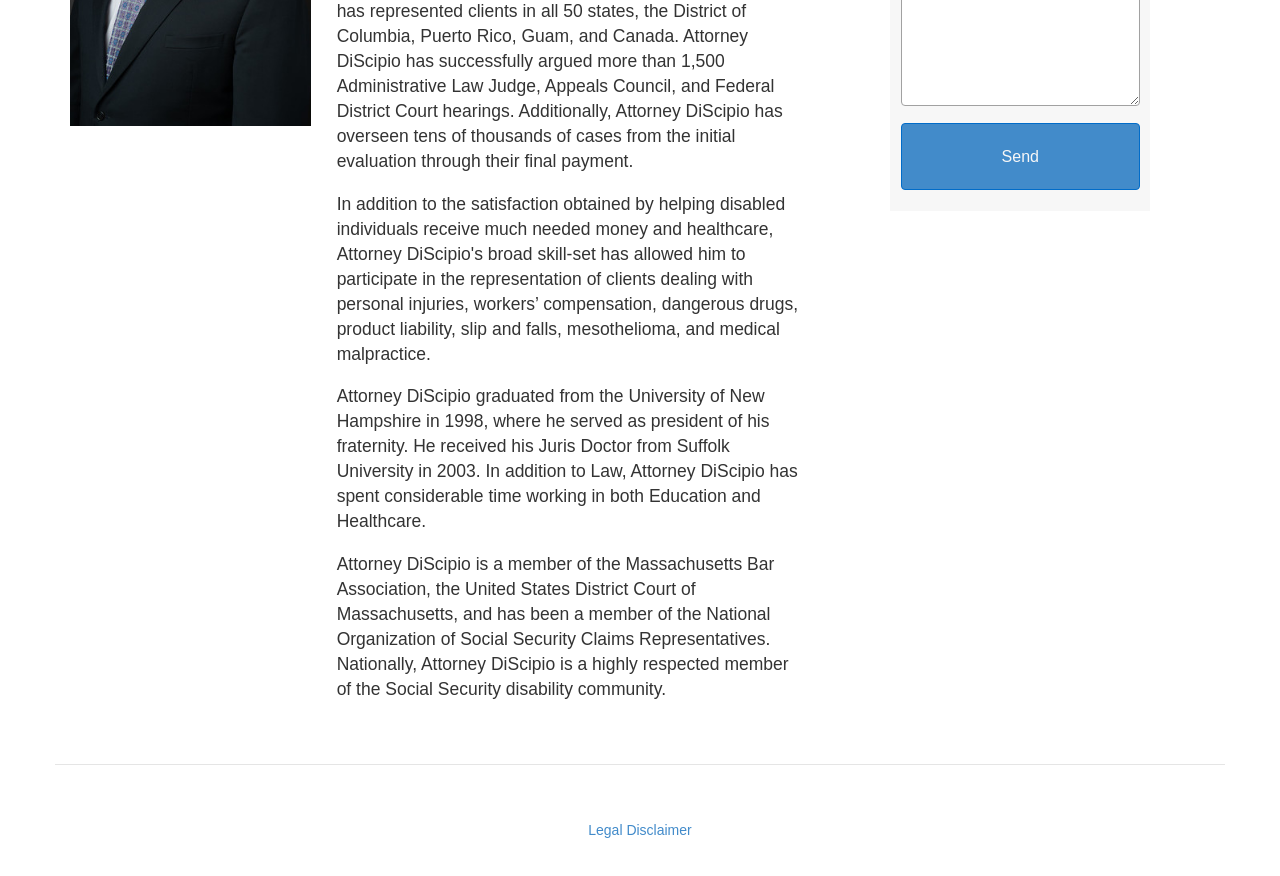Find and provide the bounding box coordinates for the UI element described here: "Legal Disclaimer". The coordinates should be given as four float numbers between 0 and 1: [left, top, right, bottom].

[0.46, 0.938, 0.54, 0.957]